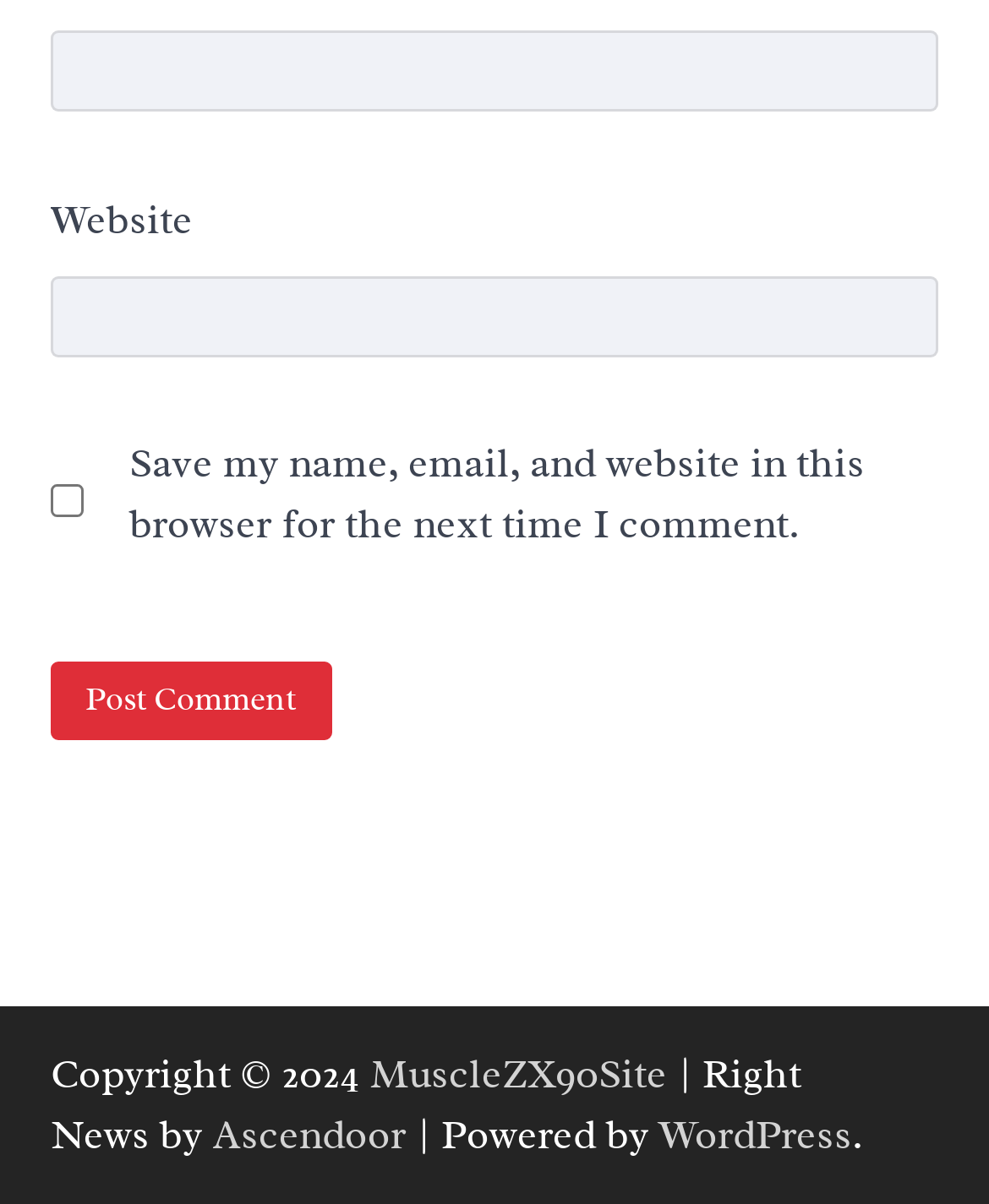What platform is the website powered by? Based on the screenshot, please respond with a single word or phrase.

WordPress